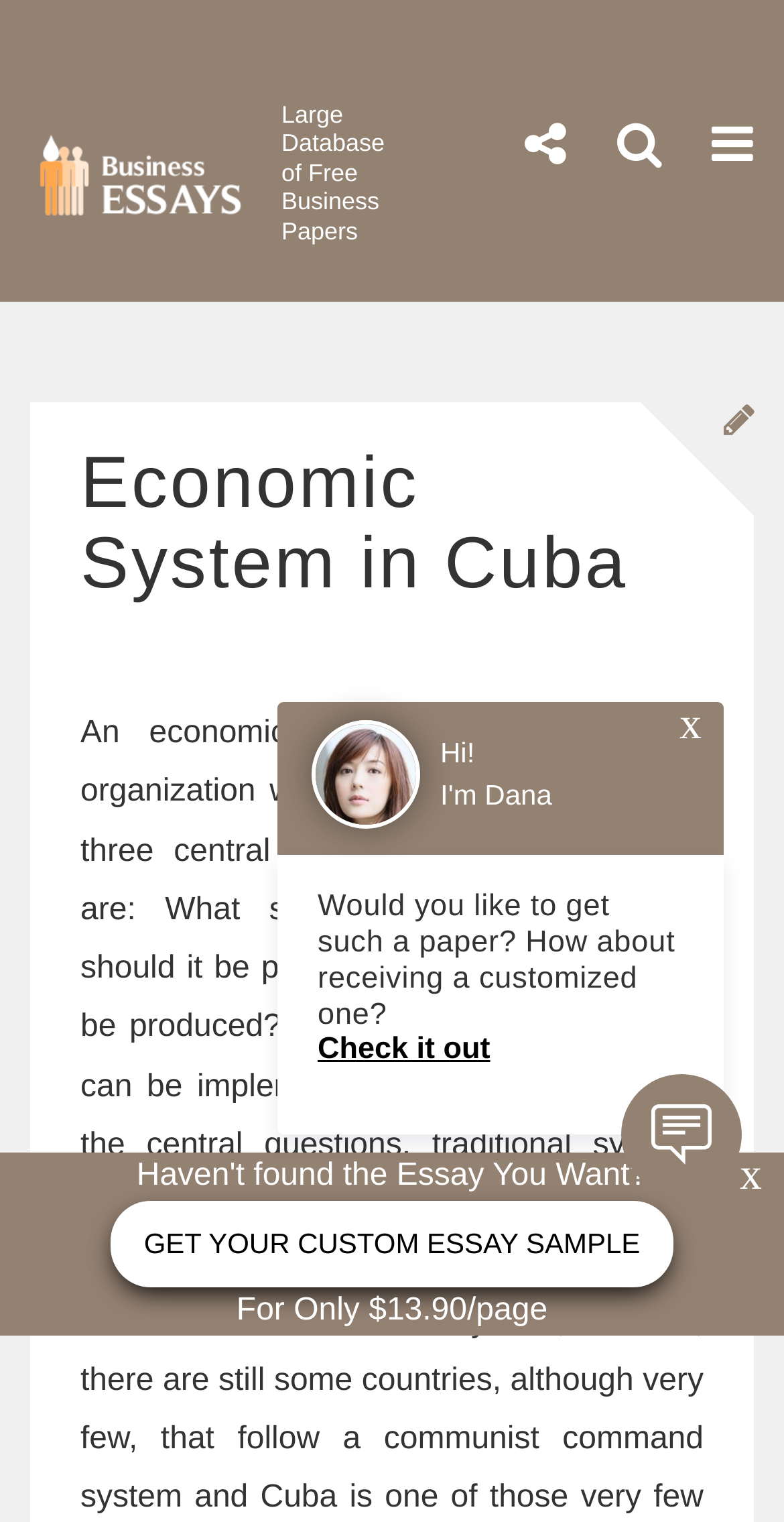Explain the webpage in detail.

The webpage is about the Economic System in Cuba, as indicated by the title. At the top left, there is a logo of business-papers.com, which is an image accompanied by a link to the website. Next to the logo, there is a text "Large Database of Free Business Papers". 

Below the logo and the text, there is a heading "Economic System in Cuba" which is centered on the page. 

On the bottom half of the page, there is a call-to-action section. A link "GET YOUR CUSTOM ESSAY SAMPLE" is located near the bottom left, followed by a text "For Only $13.90/page" to its right. 

Above the call-to-action link, there is a small image. To the right of the image, there is a greeting "Hi!" and a paragraph of text asking if the user would like to get a customized paper. 

Below the paragraph, there is another link "Check it out" and an image to its right. The image is located near the bottom right of the page.